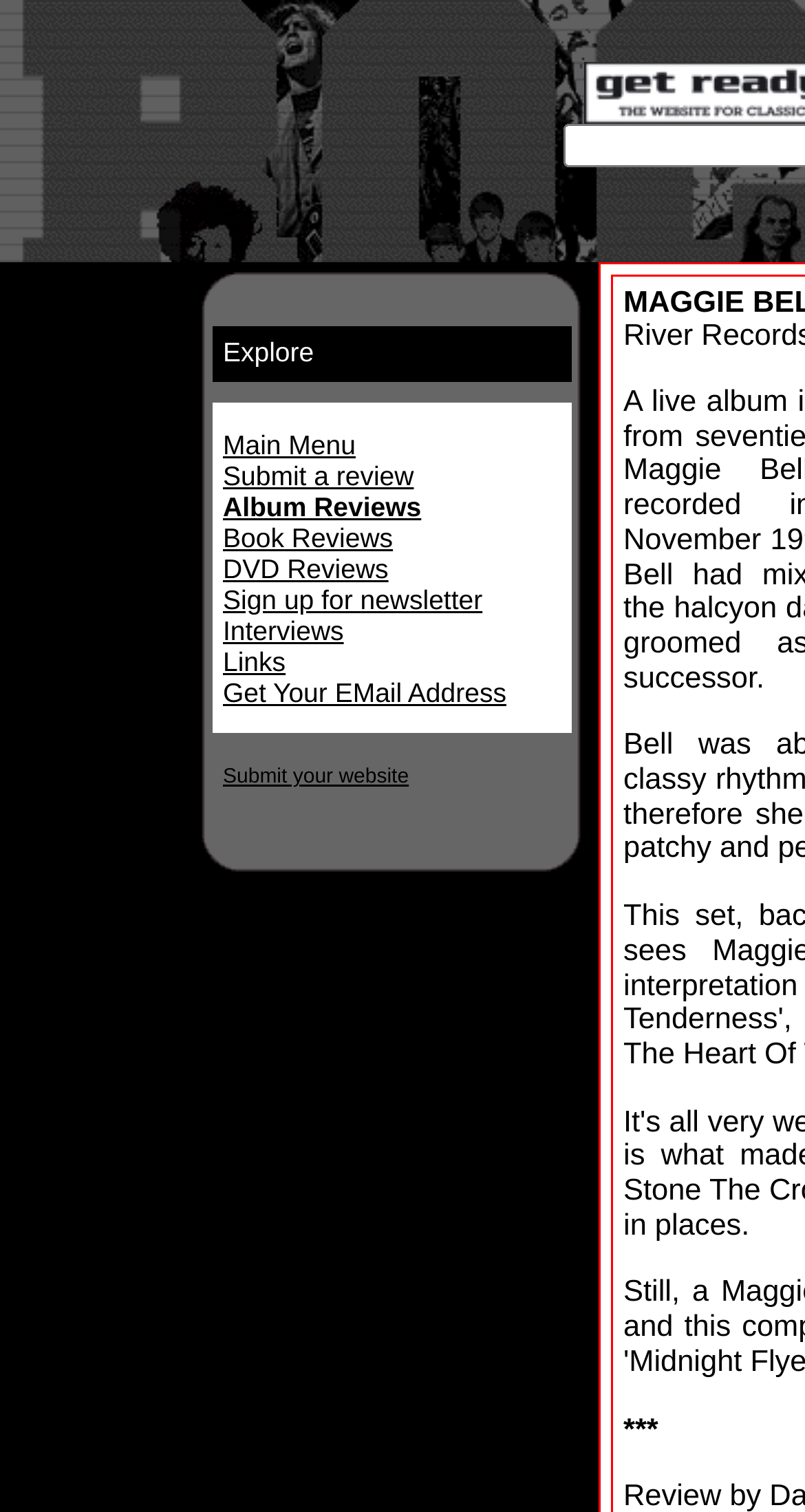How many rows are in the table?
Answer the question in as much detail as possible.

I examined the table structure and found that it has three rows, each containing a gridcell with different content.